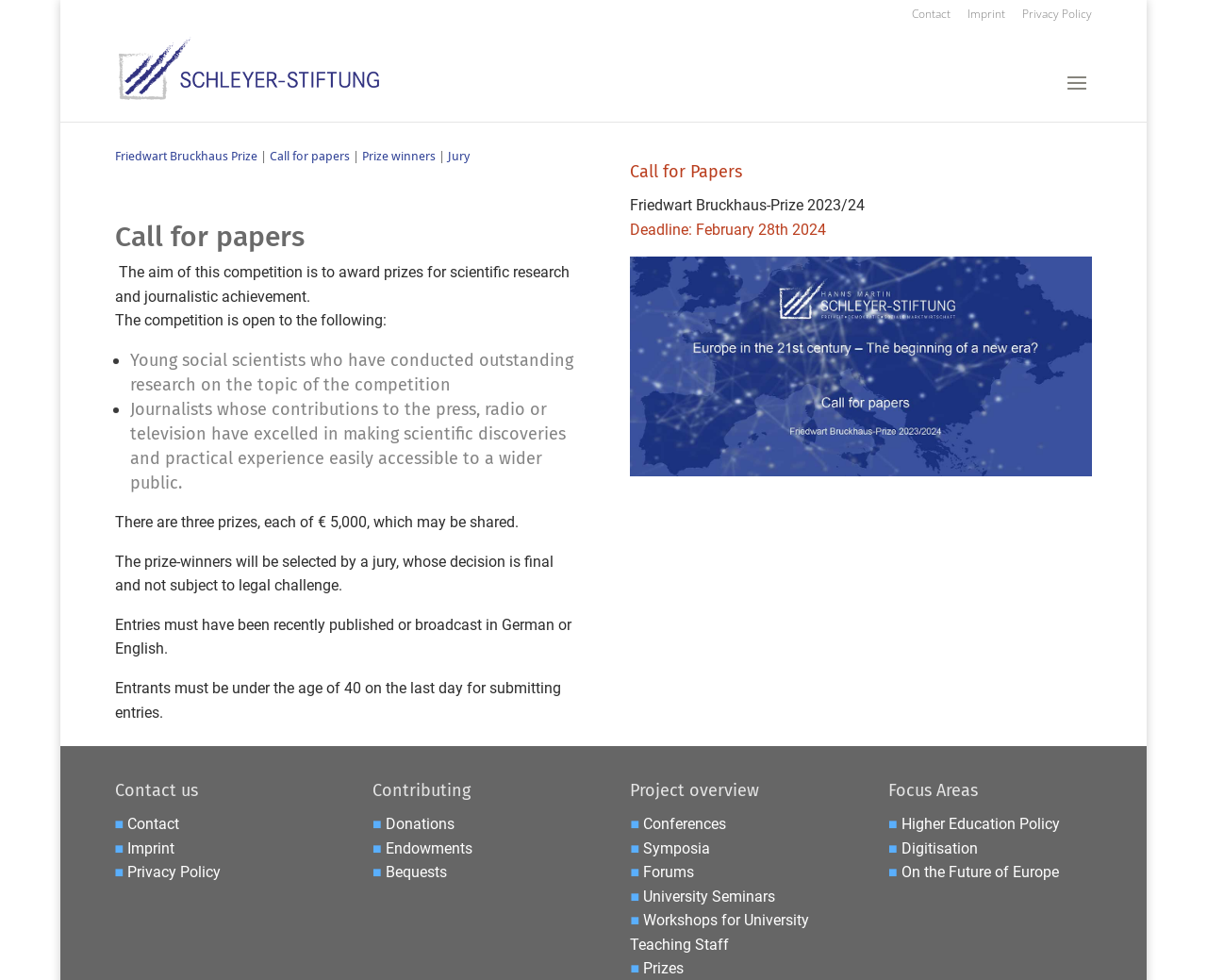Determine the bounding box coordinates for the region that must be clicked to execute the following instruction: "View Call for papers".

[0.223, 0.152, 0.292, 0.167]